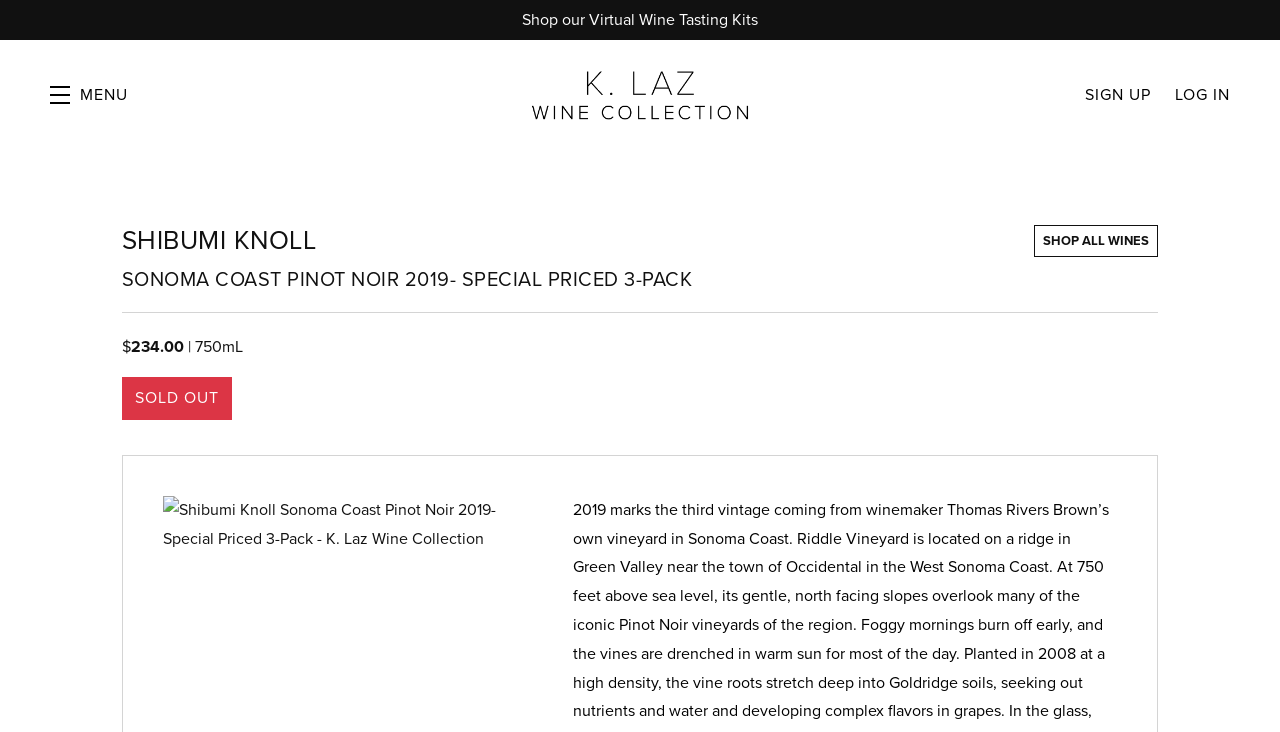What is the price of the wine?
Examine the webpage screenshot and provide an in-depth answer to the question.

I found the price of the wine by looking at the text elements on the webpage. Specifically, I found the StaticText element with the text '$' and the adjacent StaticText element with the text '234.00', which together indicate the price of the wine.